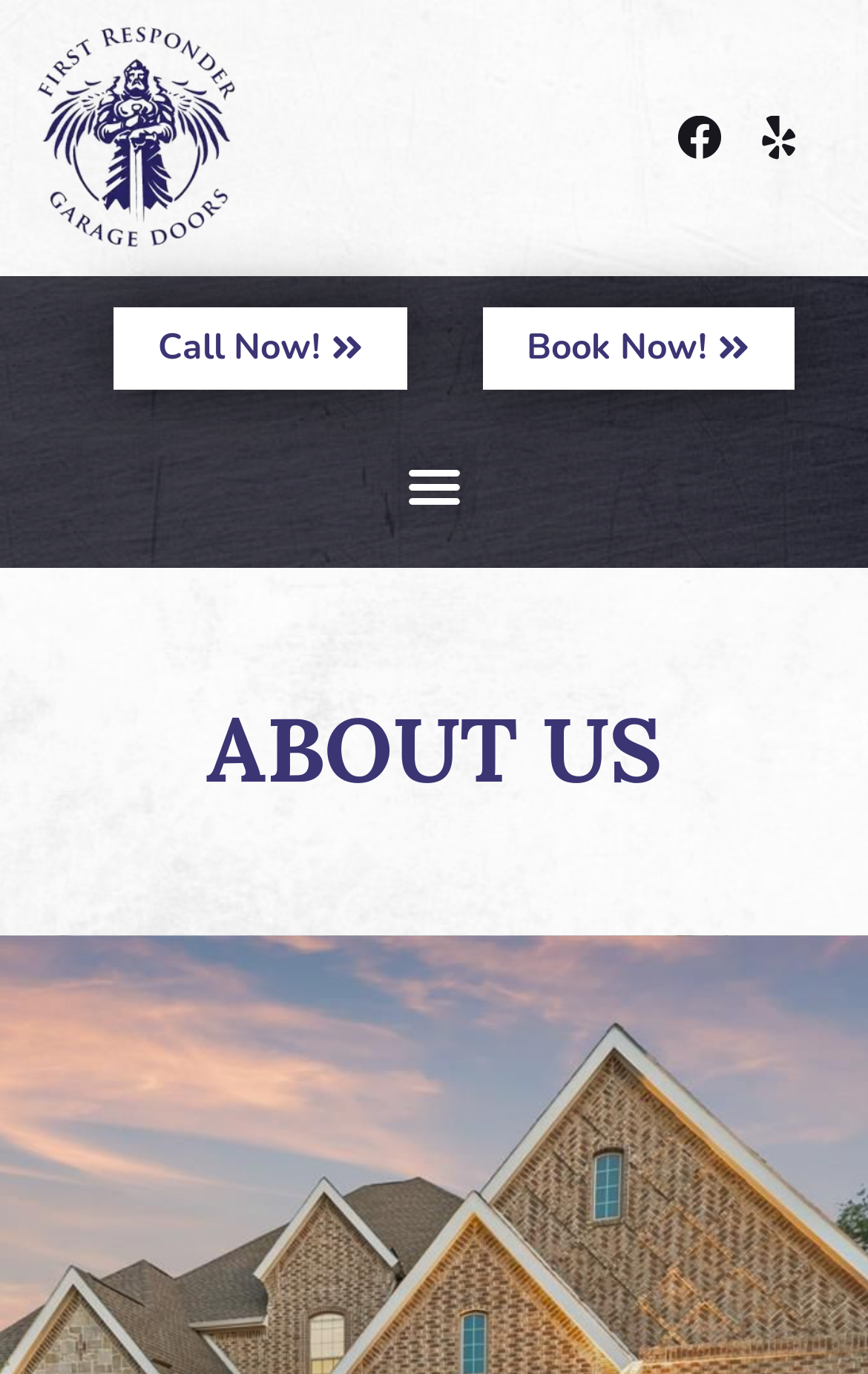Identify the bounding box for the UI element described as: "aria-label="First Responder Garage Doors Logo"". The coordinates should be four float numbers between 0 and 1, i.e., [left, top, right, bottom].

[0.04, 0.019, 0.51, 0.182]